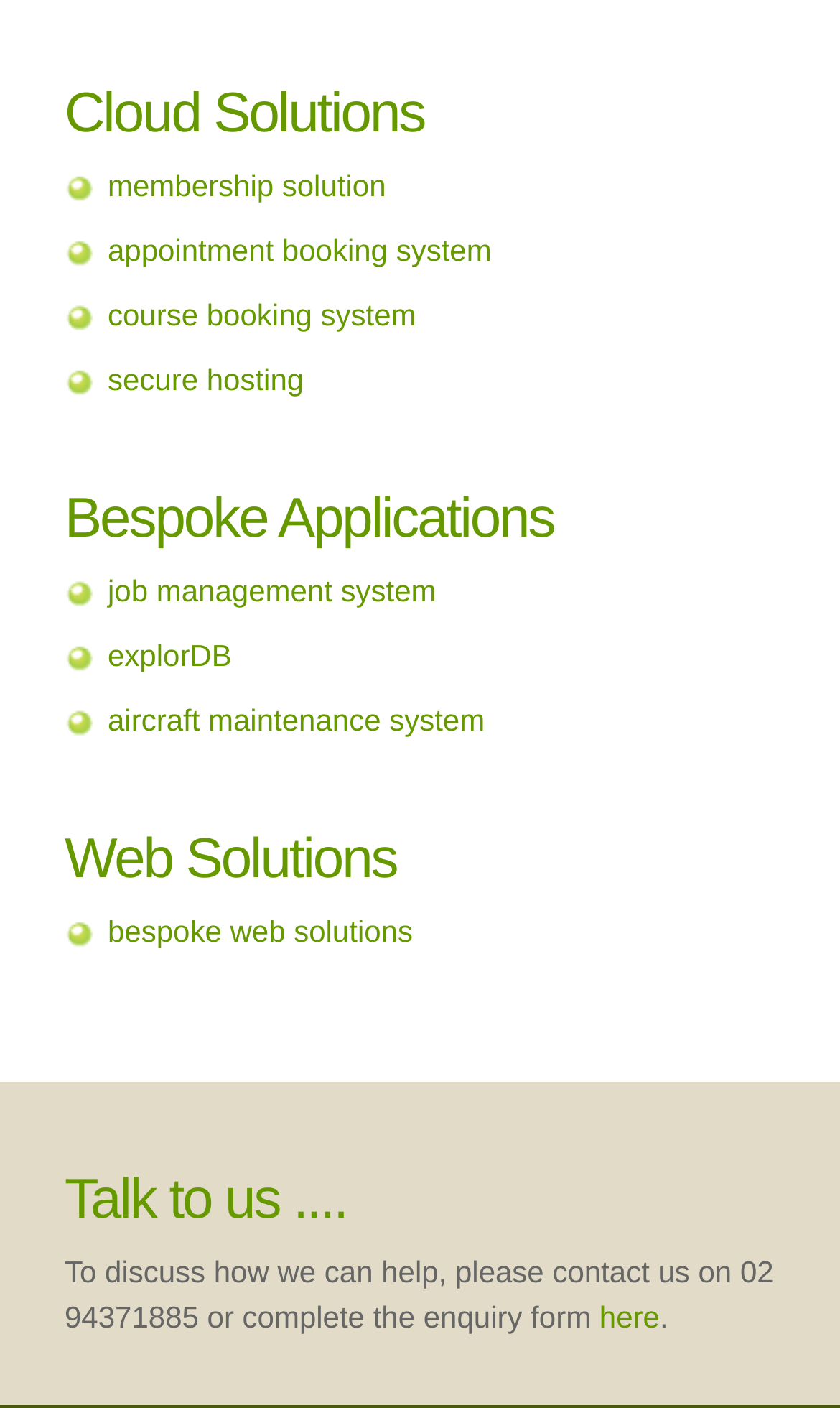Using the elements shown in the image, answer the question comprehensively: What is the phone number to contact for discussion?

The phone number to contact for discussion is '02 94371885', which is mentioned in the 'Talk to us...' section at the bottom of the webpage, with a bounding box of [0.077, 0.891, 0.921, 0.947].